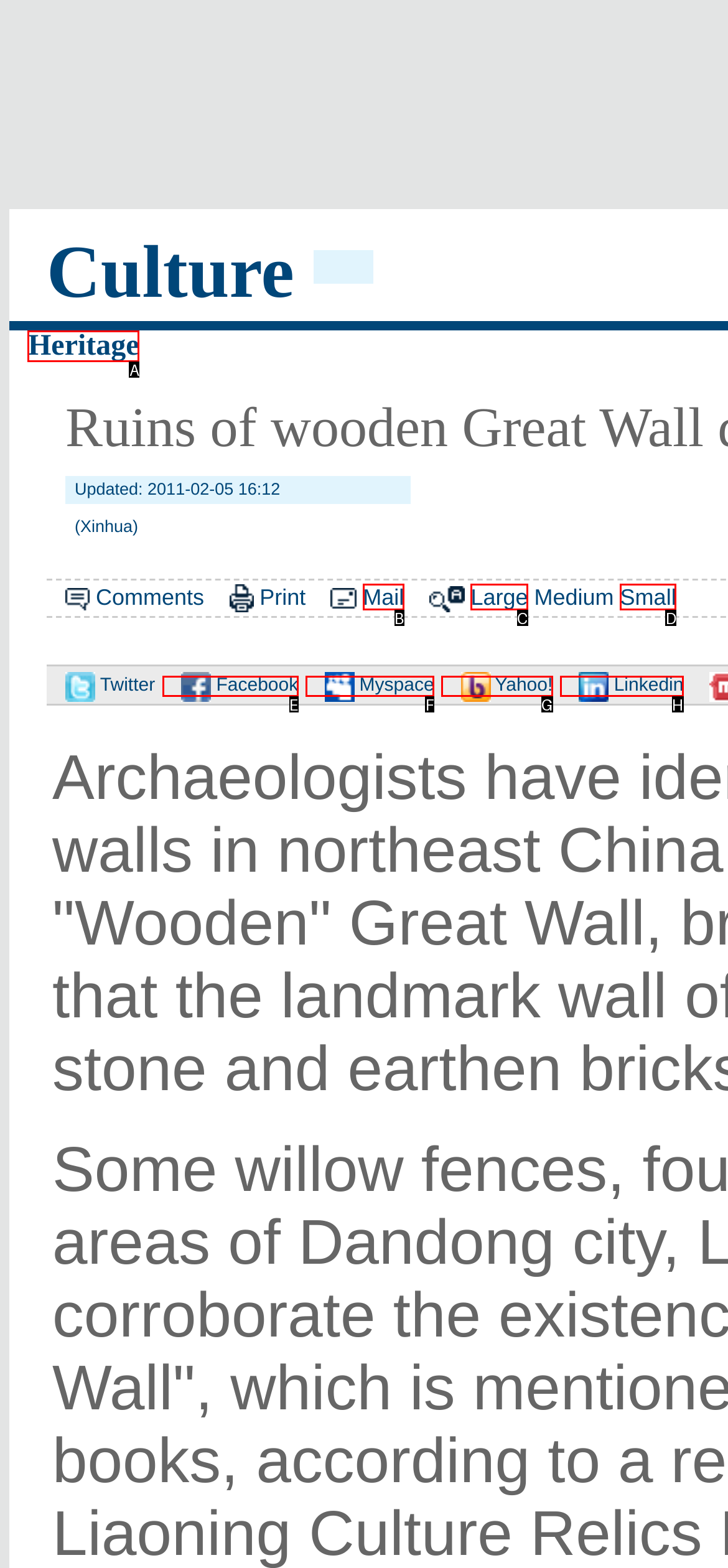Based on the description: Mail, identify the matching lettered UI element.
Answer by indicating the letter from the choices.

B